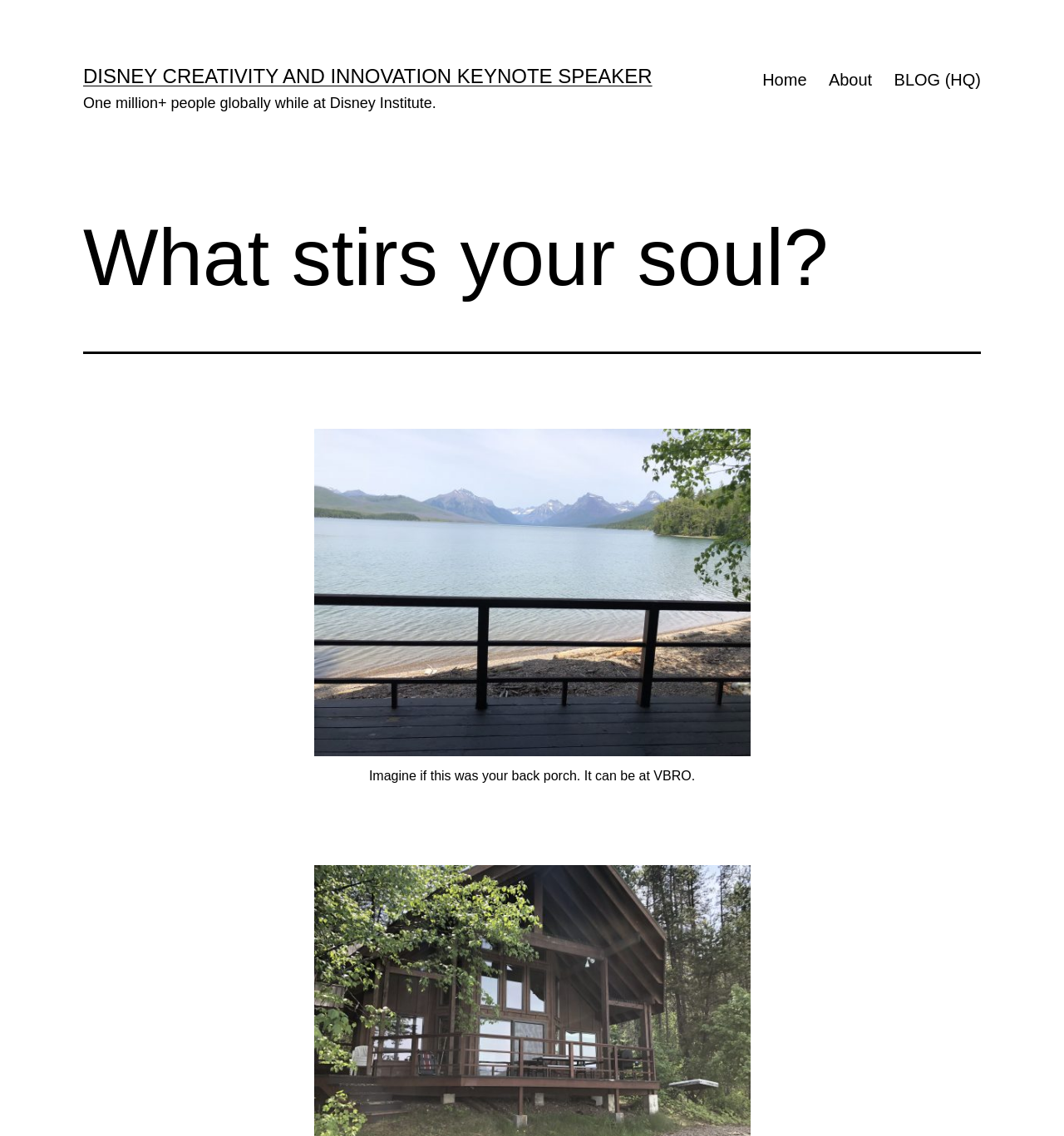Determine the primary headline of the webpage.

What stirs your soul?